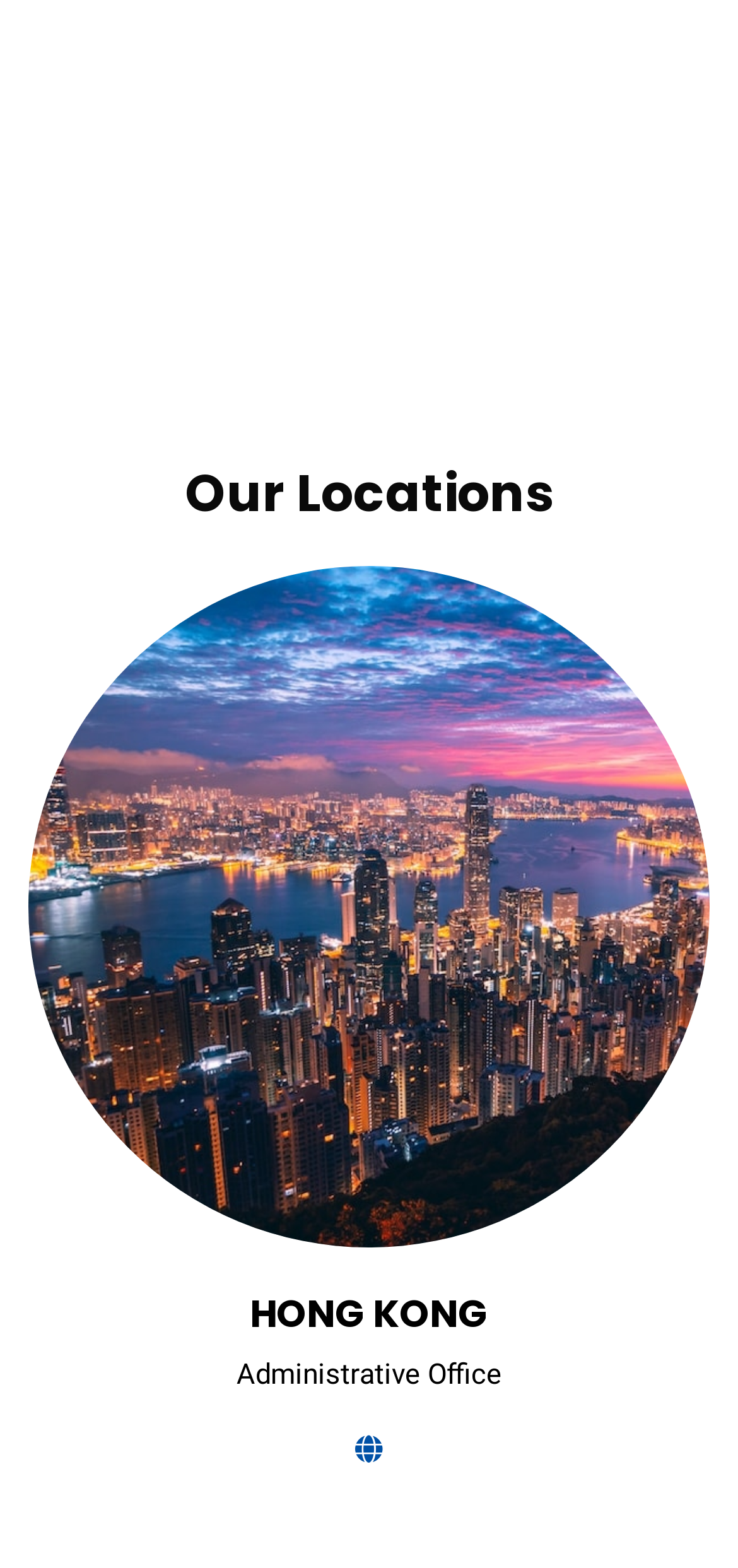From the webpage screenshot, predict the bounding box of the UI element that matches this description: "Hong Kong".

[0.338, 0.821, 0.662, 0.855]